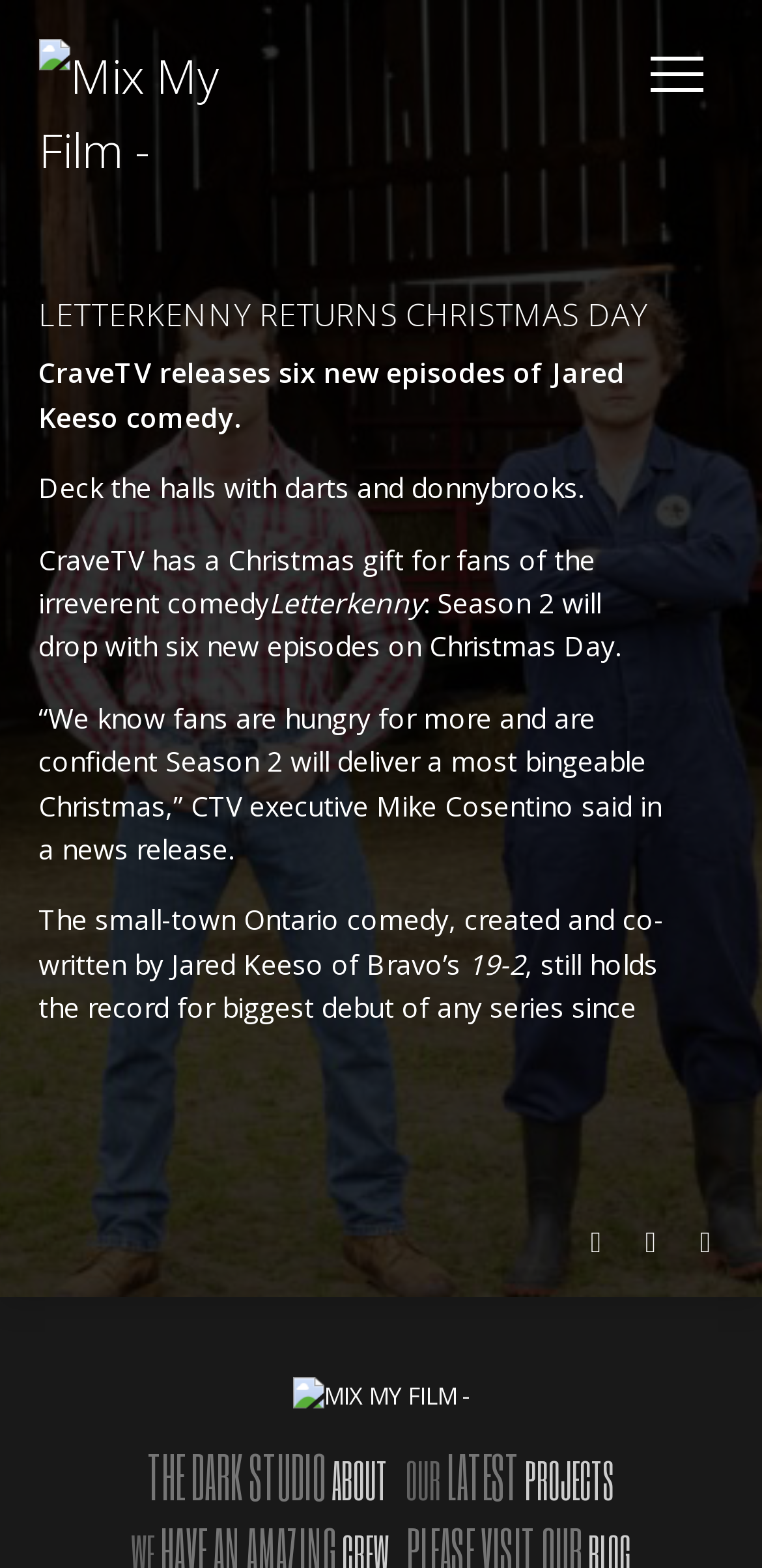What is the name of the comedy series?
Refer to the screenshot and answer in one word or phrase.

Letterkenny